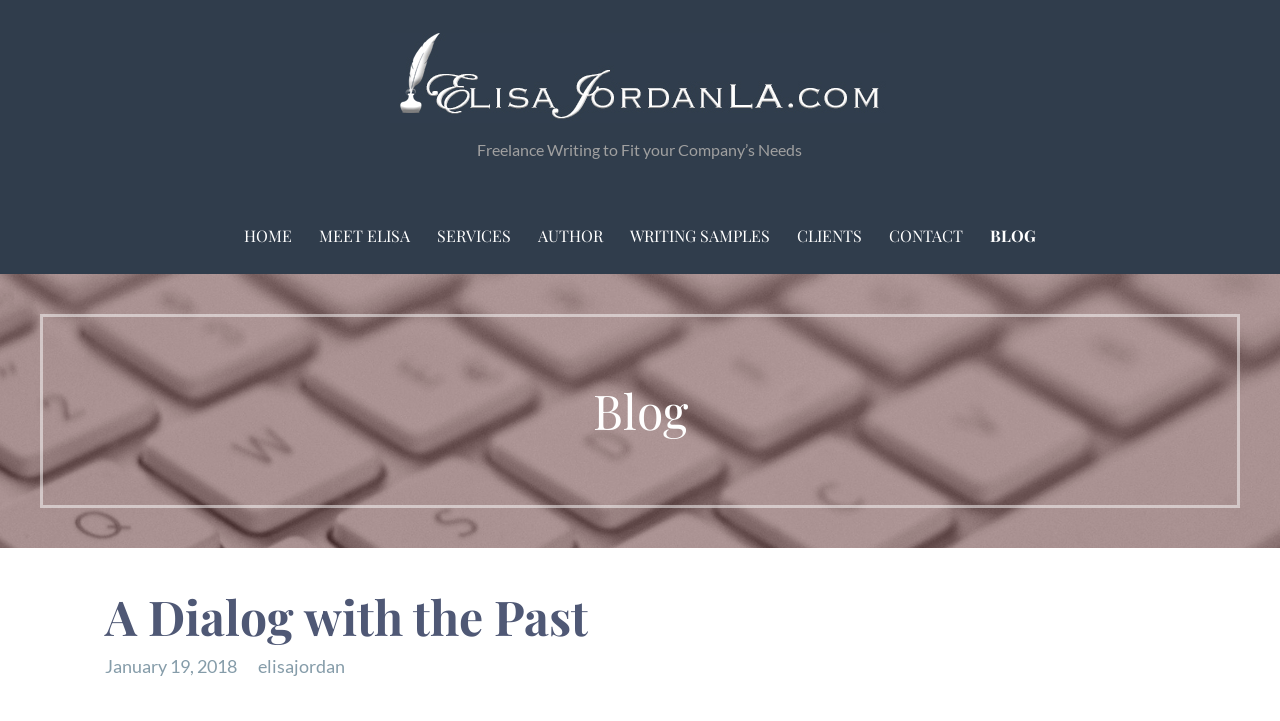Please determine the bounding box coordinates of the element's region to click for the following instruction: "Contact the AIPEP team via email".

None